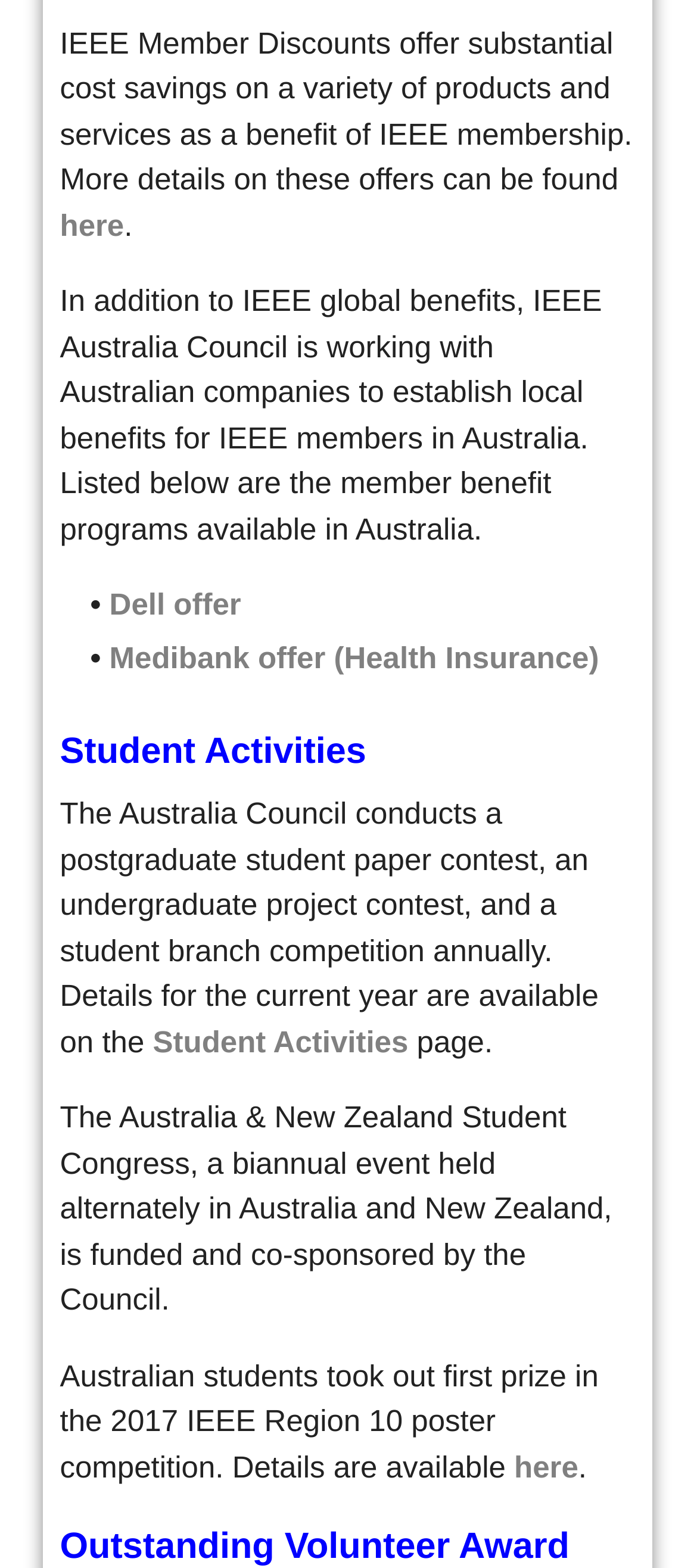From the details in the image, provide a thorough response to the question: Where was the 2017 IEEE Region 10 poster competition held?

The webpage does not specify where the 2017 IEEE Region 10 poster competition was held, but it mentions that Australian students took out first prize in the competition.